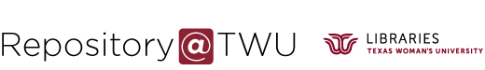Carefully examine the image and provide an in-depth answer to the question: What is the focus of the repository?

The logo of the repository features the name prominently displayed in modern typography, highlighting the academic and research-oriented focus of the repository, which is managed by Texas Woman's University.